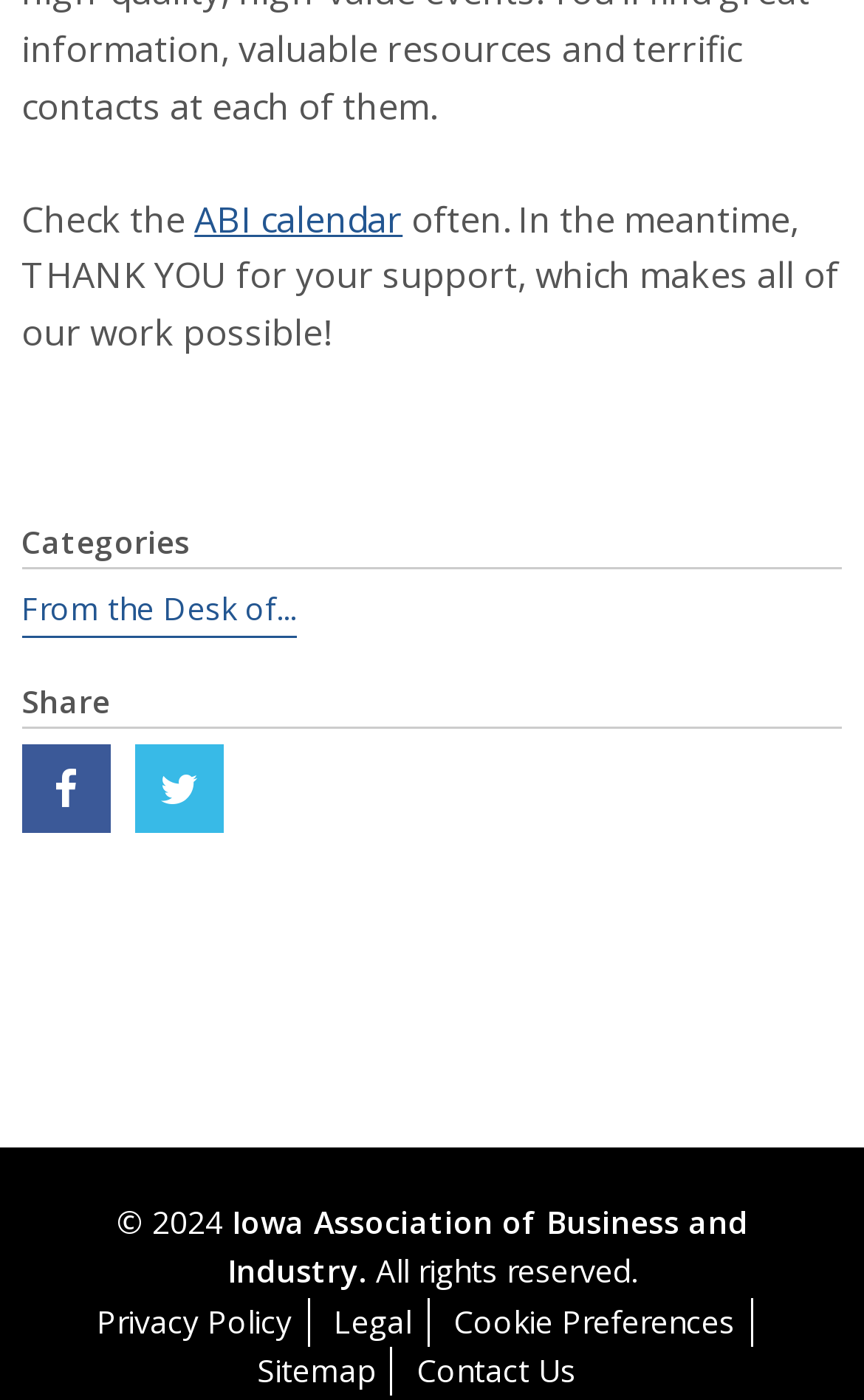What is the name of the program mentioned at the top?
Refer to the image and provide a detailed answer to the question.

The name of the program mentioned at the top of the webpage is 'ABI calendar', which is a link that can be clicked to access more information.